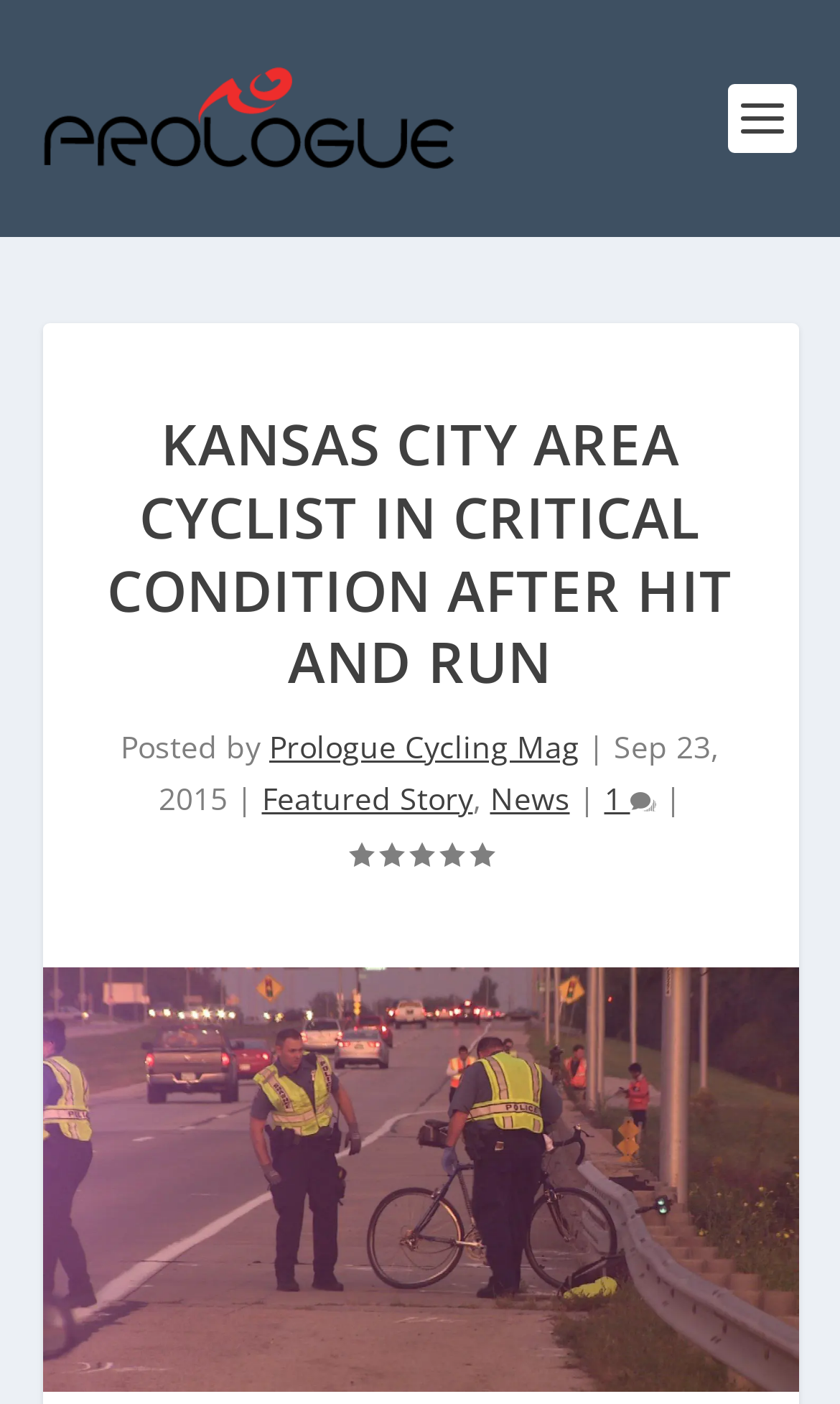Who is the author of the article?
Please elaborate on the answer to the question with detailed information.

I found the author's name by looking at the text 'Posted by' followed by the link 'Prologue Cycling Mag' which is located below the article's title and above the date.